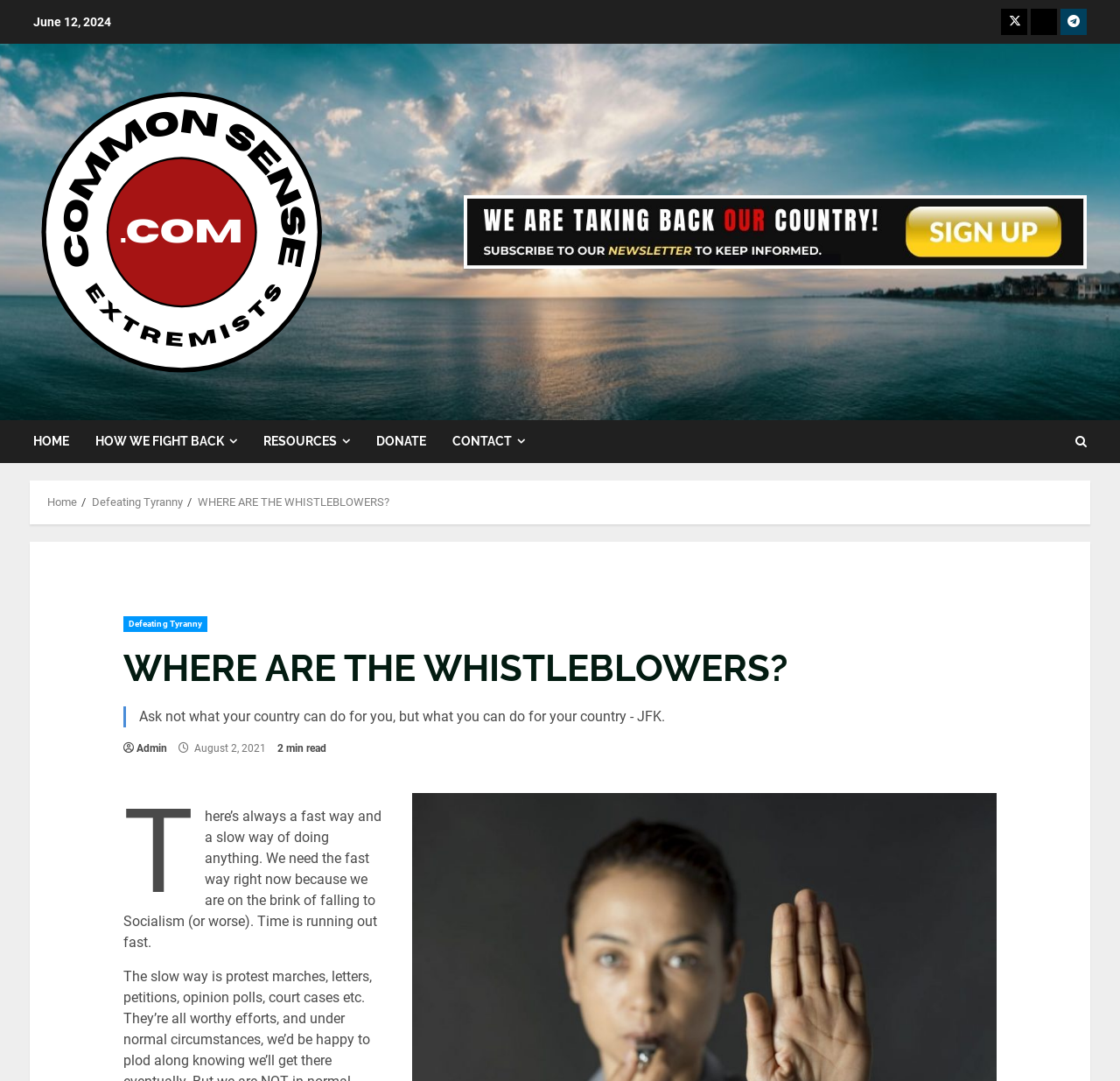Please locate the bounding box coordinates of the element that should be clicked to complete the given instruction: "Visit the Defeating Tyranny page".

[0.082, 0.458, 0.163, 0.47]